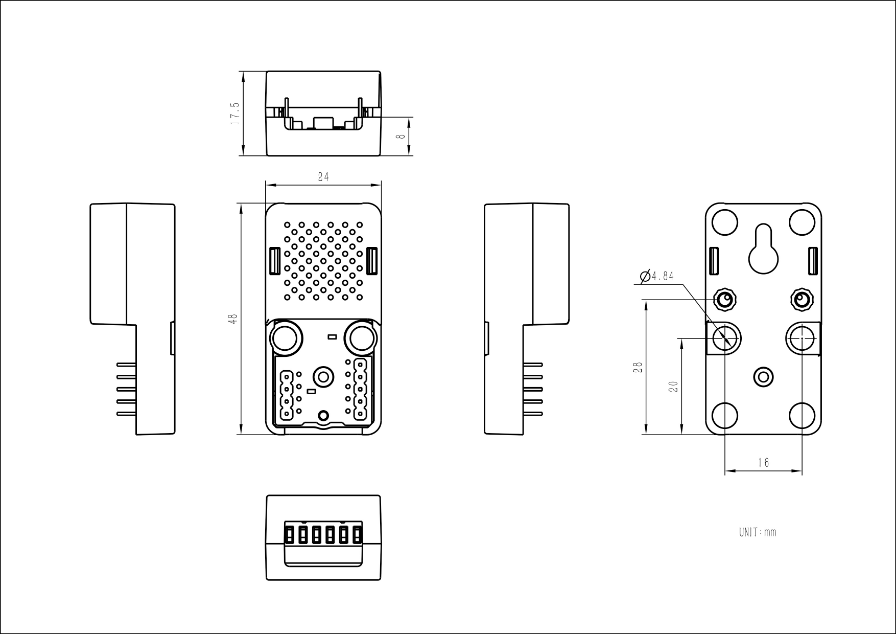Explain in detail what you see in the image.

The image depicts a technical drawing of a module designed for electronic applications, featuring a detailed view of its dimensions and components. It shows the module from multiple angles, including a top view, side views, and a bottom view. The drawing is annotated with precise measurements, expressed in millimeters, and highlights different parts of the module.

The top view includes cutouts and mounting points, while the side views illustrate various connectors and features such as pins for electric connections. The bottom view displays a connector with multiple pins, indicating its function in interfacing with other electronic components. The dimensions include specific heights, widths, and diameters, providing essential information for integration into circuit designs or enclosures.

This type of illustration is common in technical documents, emphasizing both functionality and the necessary specifications for engineers and designers working with similar devices.